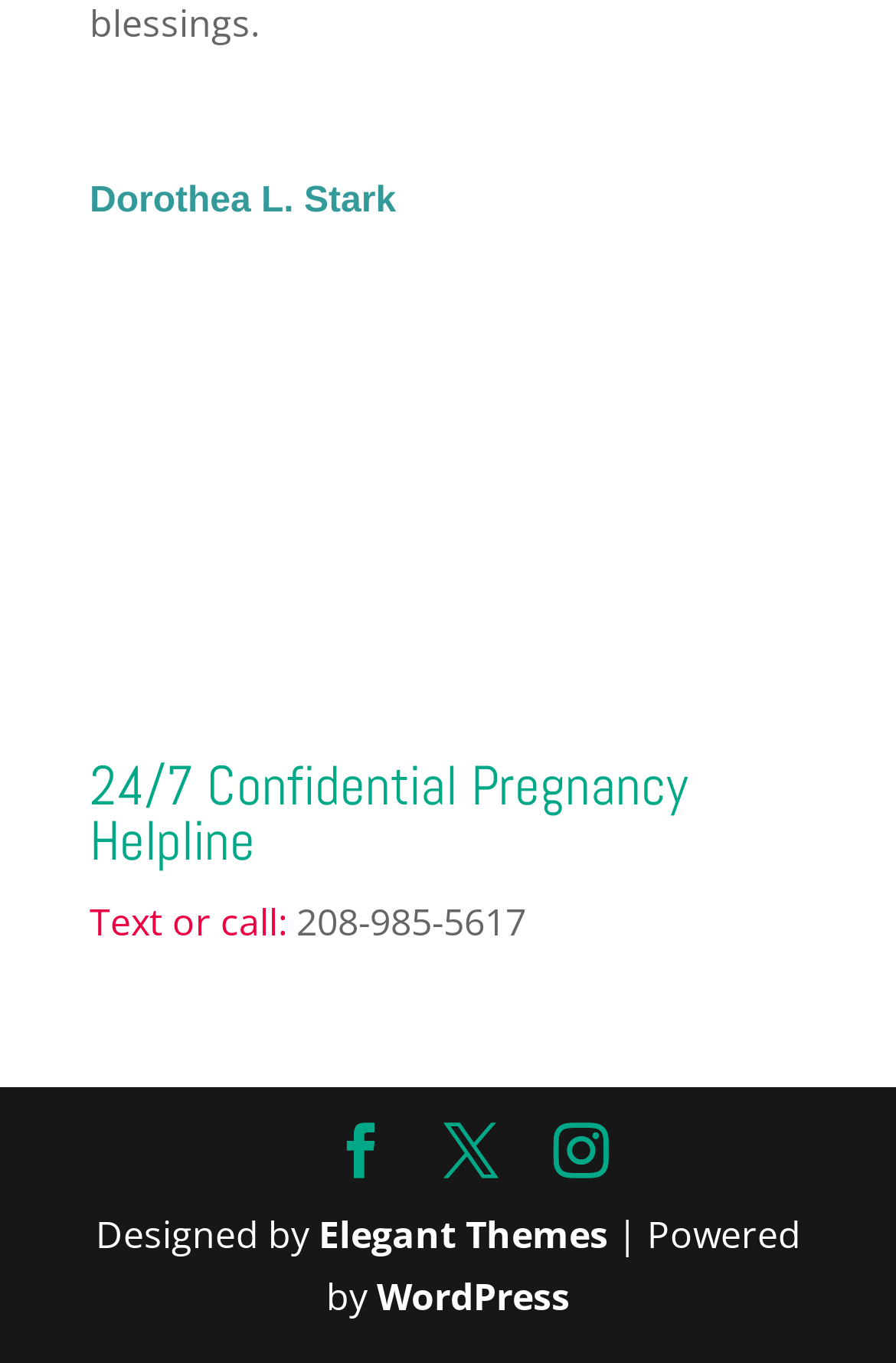Analyze the image and deliver a detailed answer to the question: What is the last name of the person?

I found the last name 'L. Stark' in the static text element next to the first name 'Dorothea' at the top of the webpage, which is likely to be the person's full name.